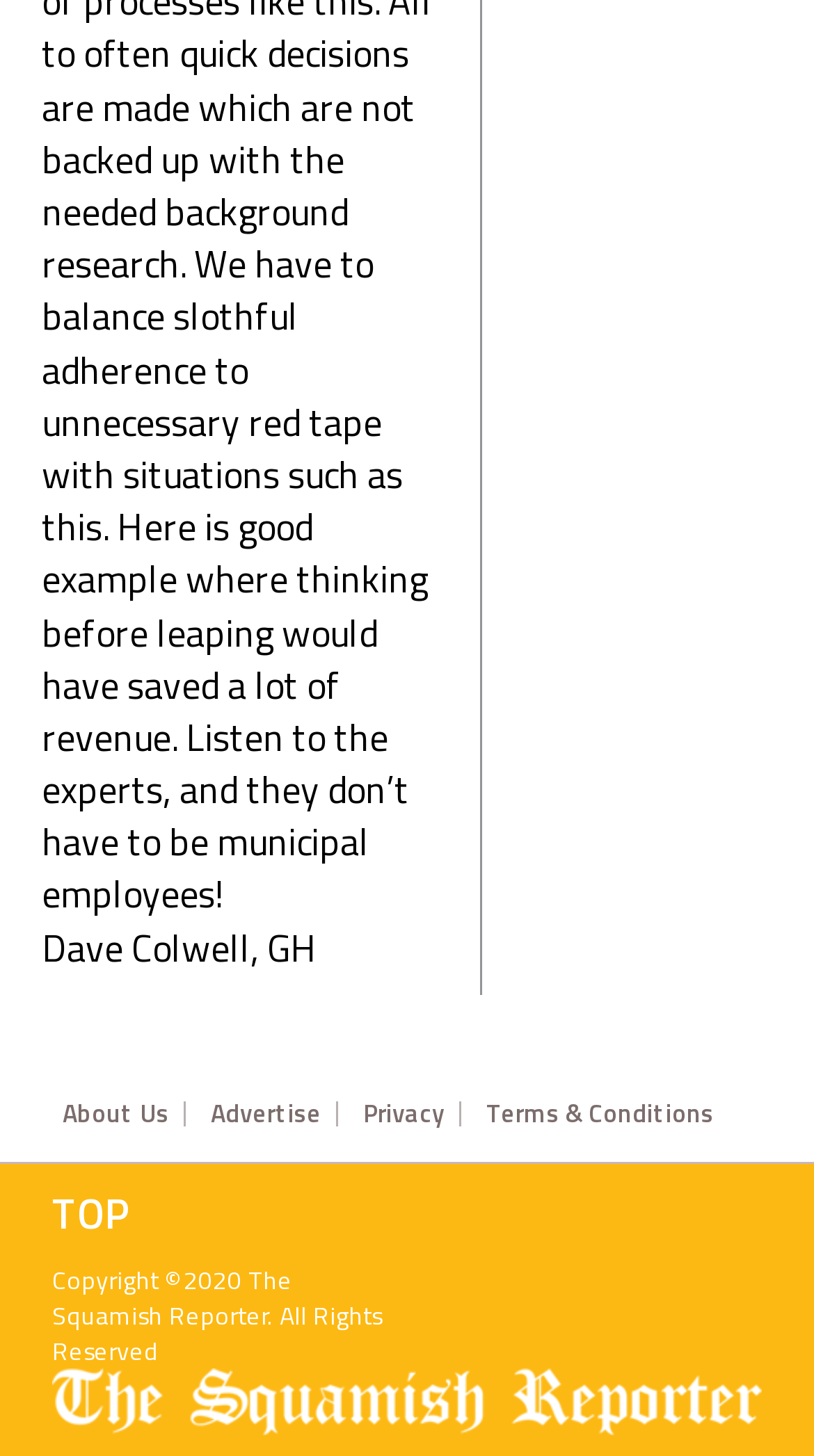Identify the bounding box for the UI element specified in this description: "Terms & Conditions". The coordinates must be four float numbers between 0 and 1, formatted as [left, top, right, bottom].

[0.597, 0.756, 0.877, 0.773]